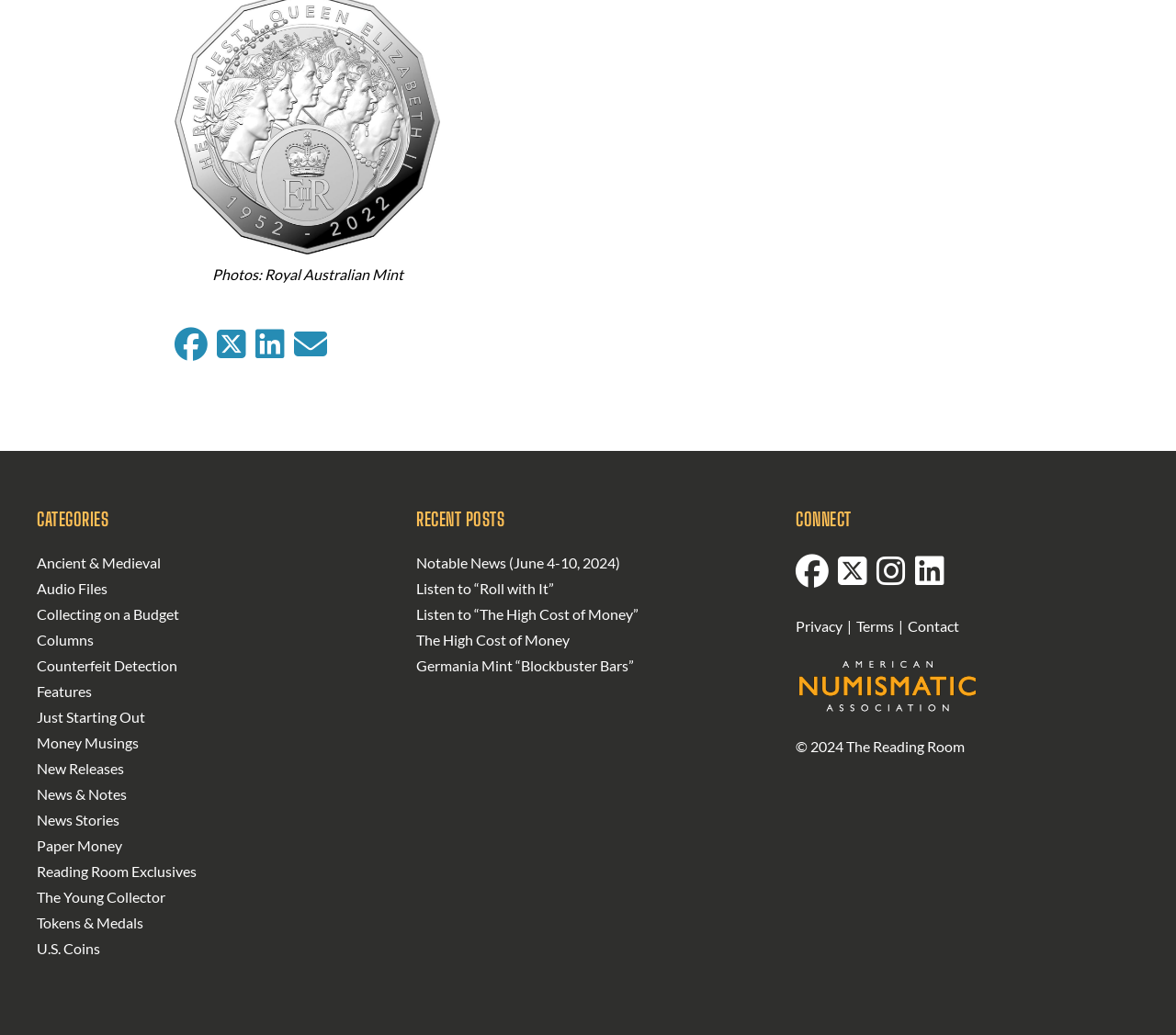Locate the bounding box coordinates of the element that should be clicked to execute the following instruction: "Contact the Reading Room".

[0.772, 0.592, 0.816, 0.617]